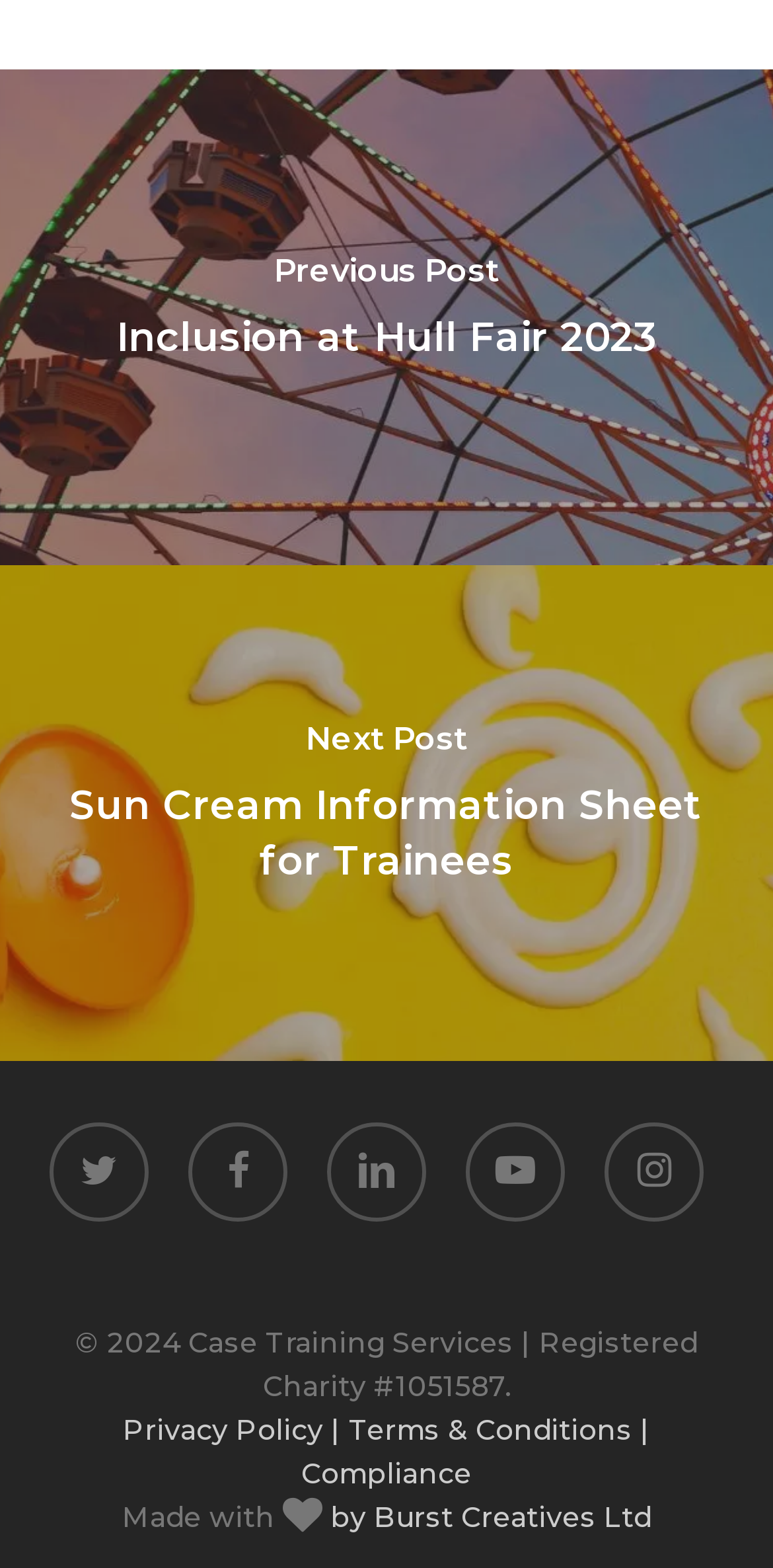Please find the bounding box coordinates of the element's region to be clicked to carry out this instruction: "Go to previous post".

[0.15, 0.156, 0.85, 0.239]